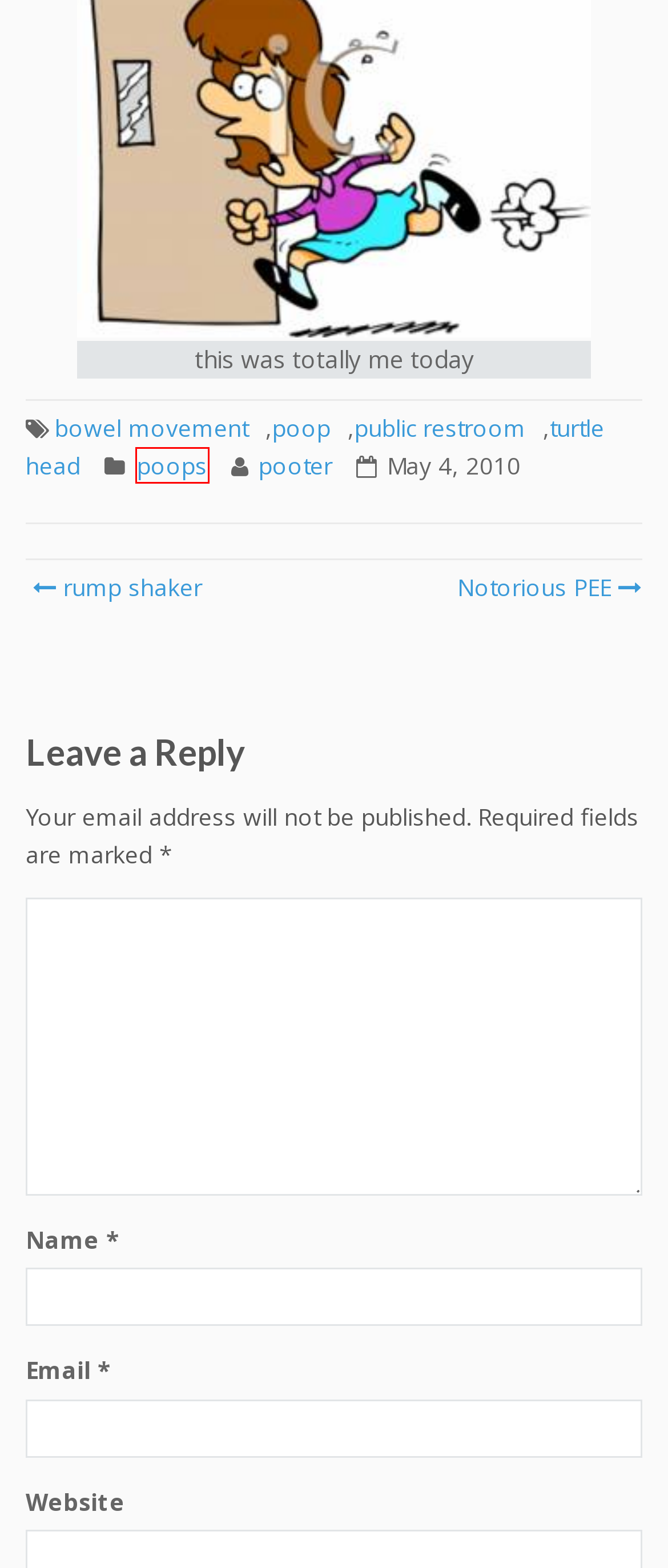A screenshot of a webpage is given with a red bounding box around a UI element. Choose the description that best matches the new webpage shown after clicking the element within the red bounding box. Here are the candidates:
A. Notorious PEE – Poots and Toots
B. bowel movement – Poots and Toots
C. public restroom – Poots and Toots
D. rump shaker – Poots and Toots
E. WordPress.com - Free Hit Counter, Visitor Tracker and Web Stats | Statcounter
F. turtle head – Poots and Toots
G. poop – Poots and Toots
H. poops – Poots and Toots

H